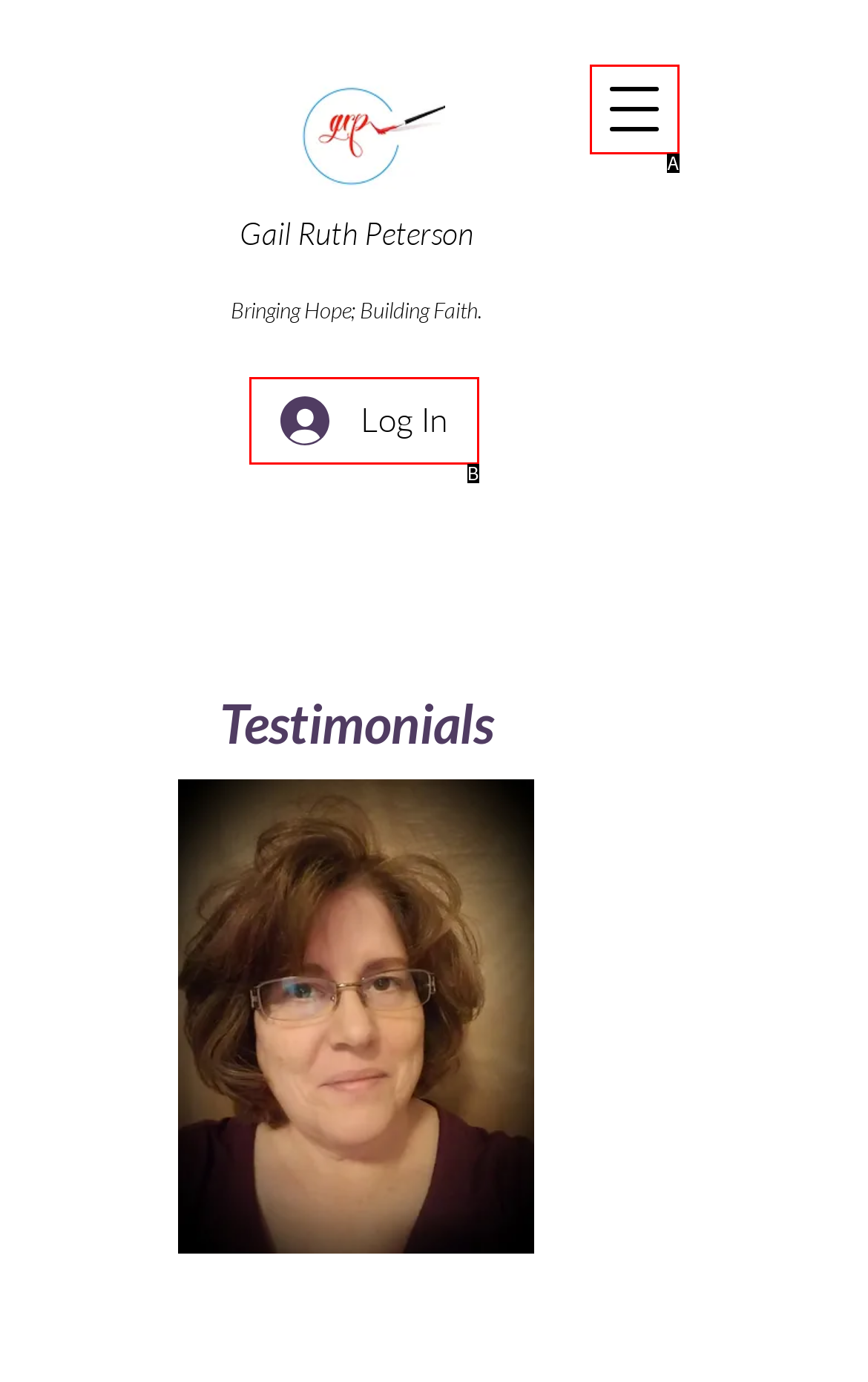Determine the UI element that matches the description: Log In
Answer with the letter from the given choices.

B